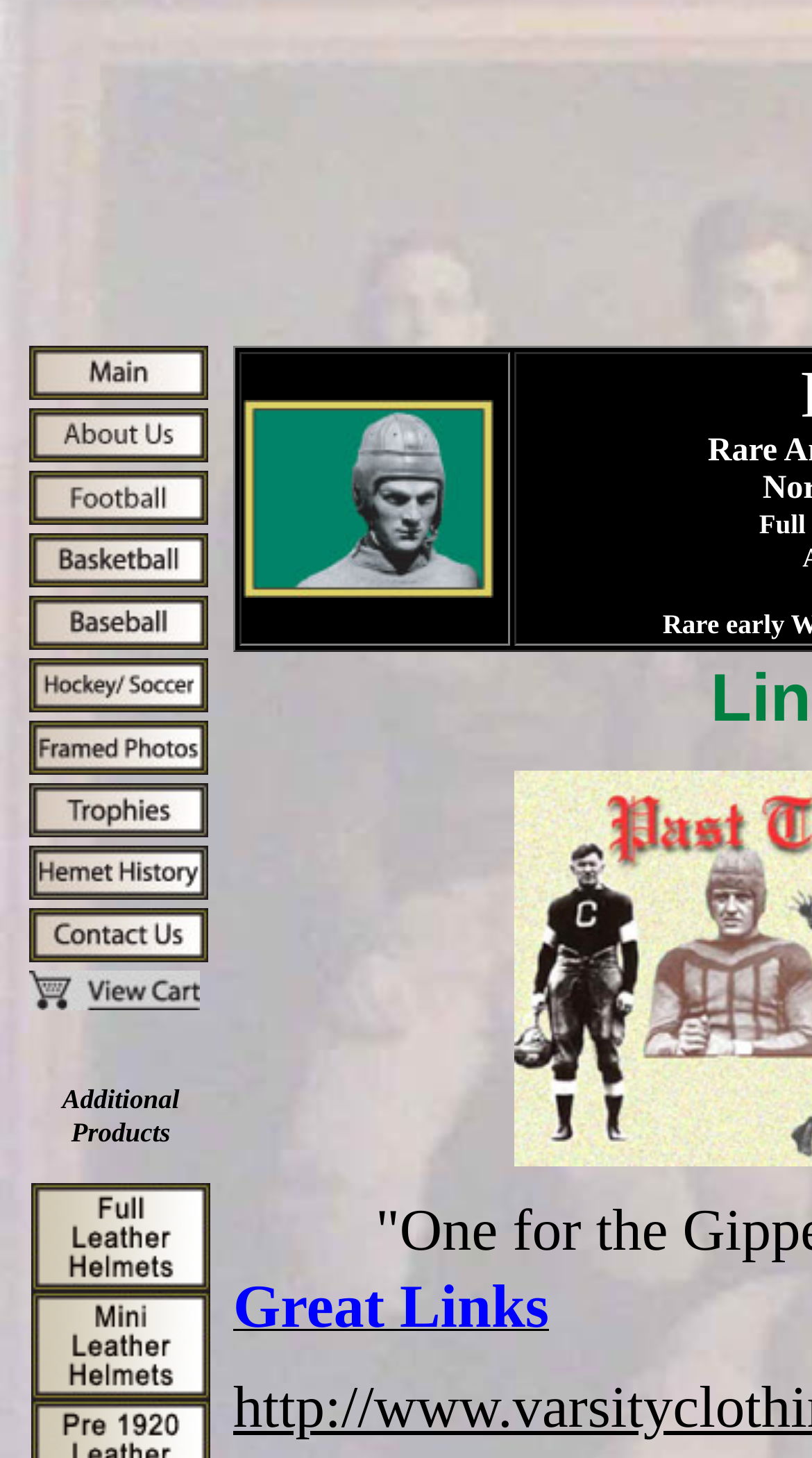What is the purpose of the 'Submit' button?
Based on the screenshot, respond with a single word or phrase.

To submit a form or inquiry